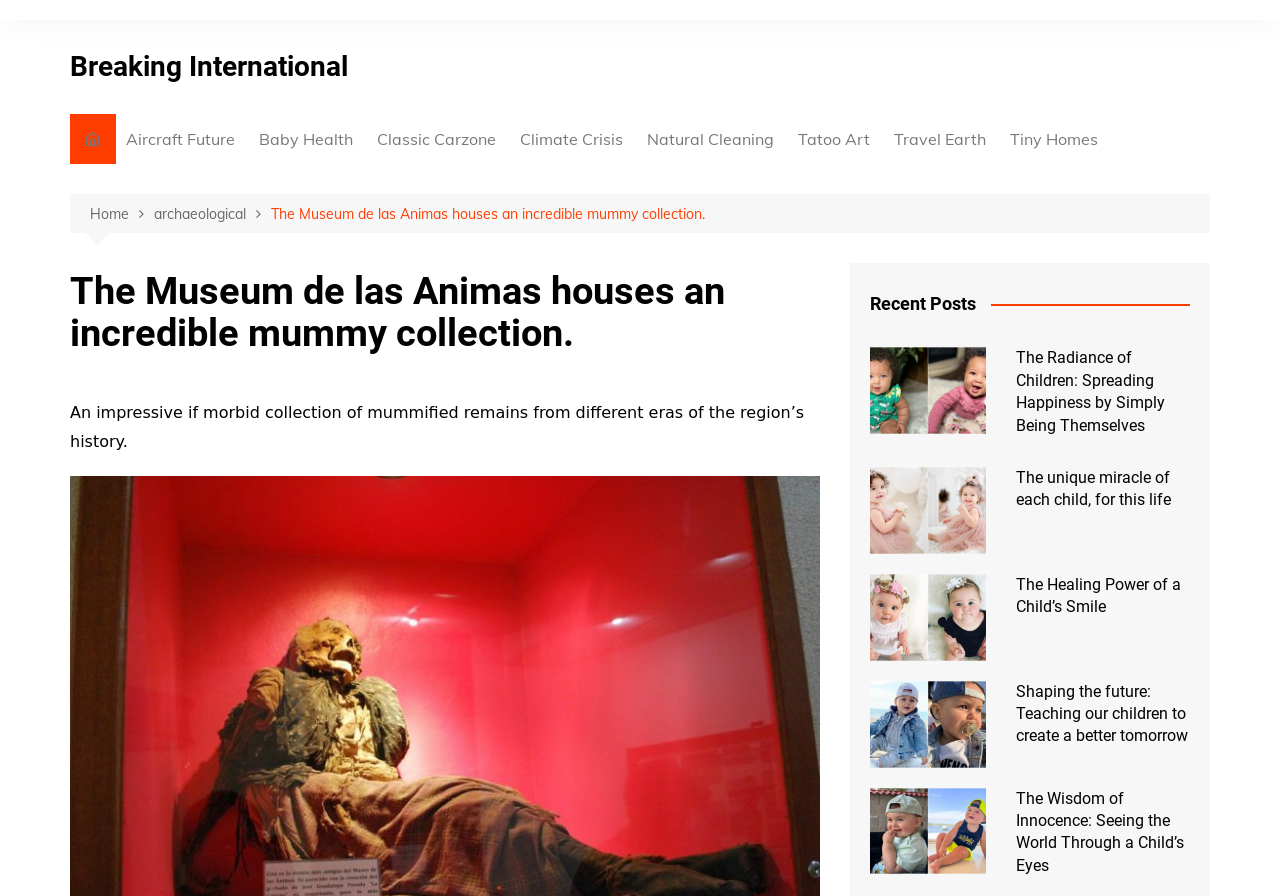Identify and extract the main heading of the webpage.

The Museum de las Animas houses an incredible mummy collection.